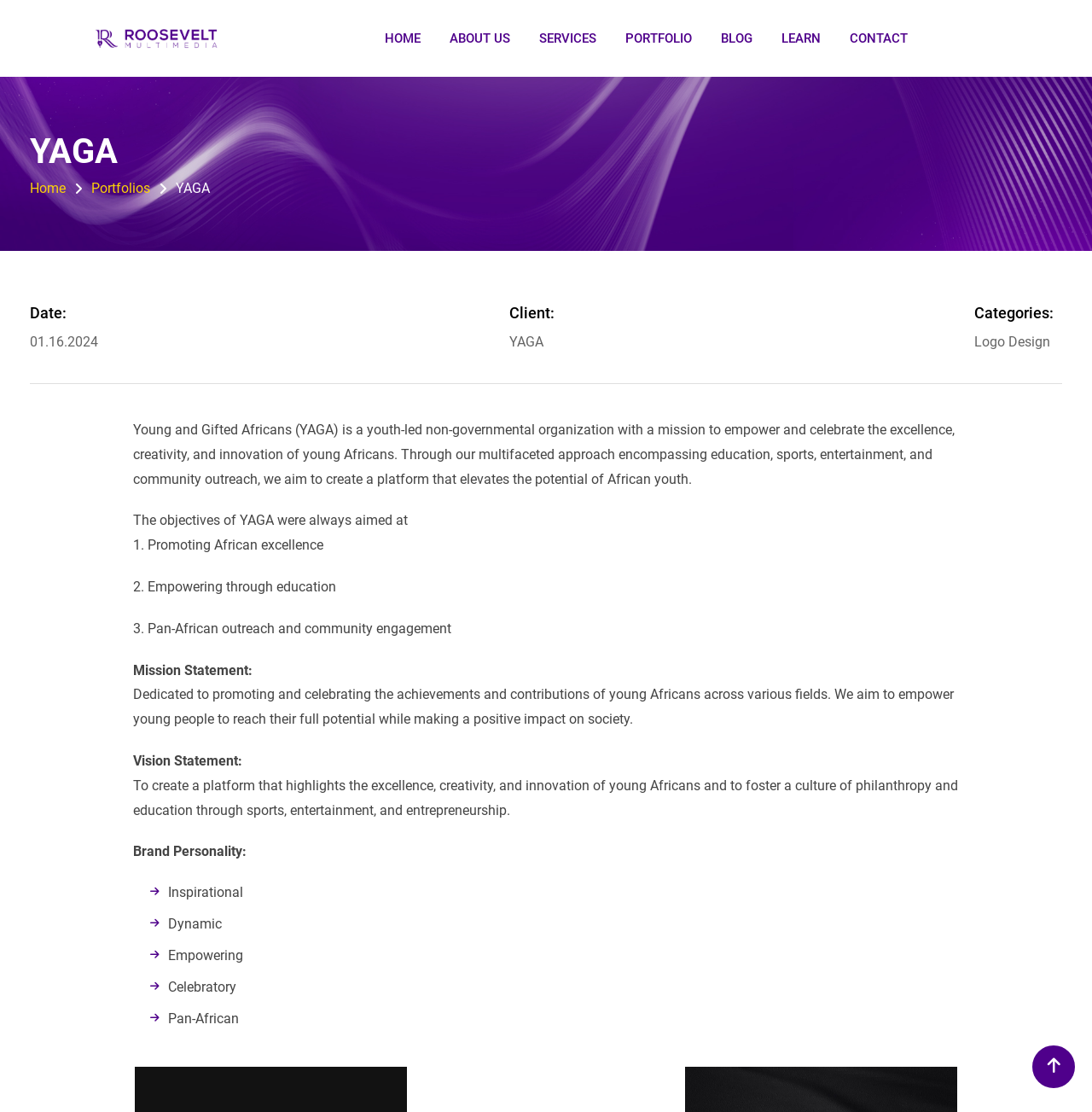Answer the question in a single word or phrase:
What are the brand personality traits of YAGA?

Inspirational, Dynamic, Empowering, Celebratory, Pan-African